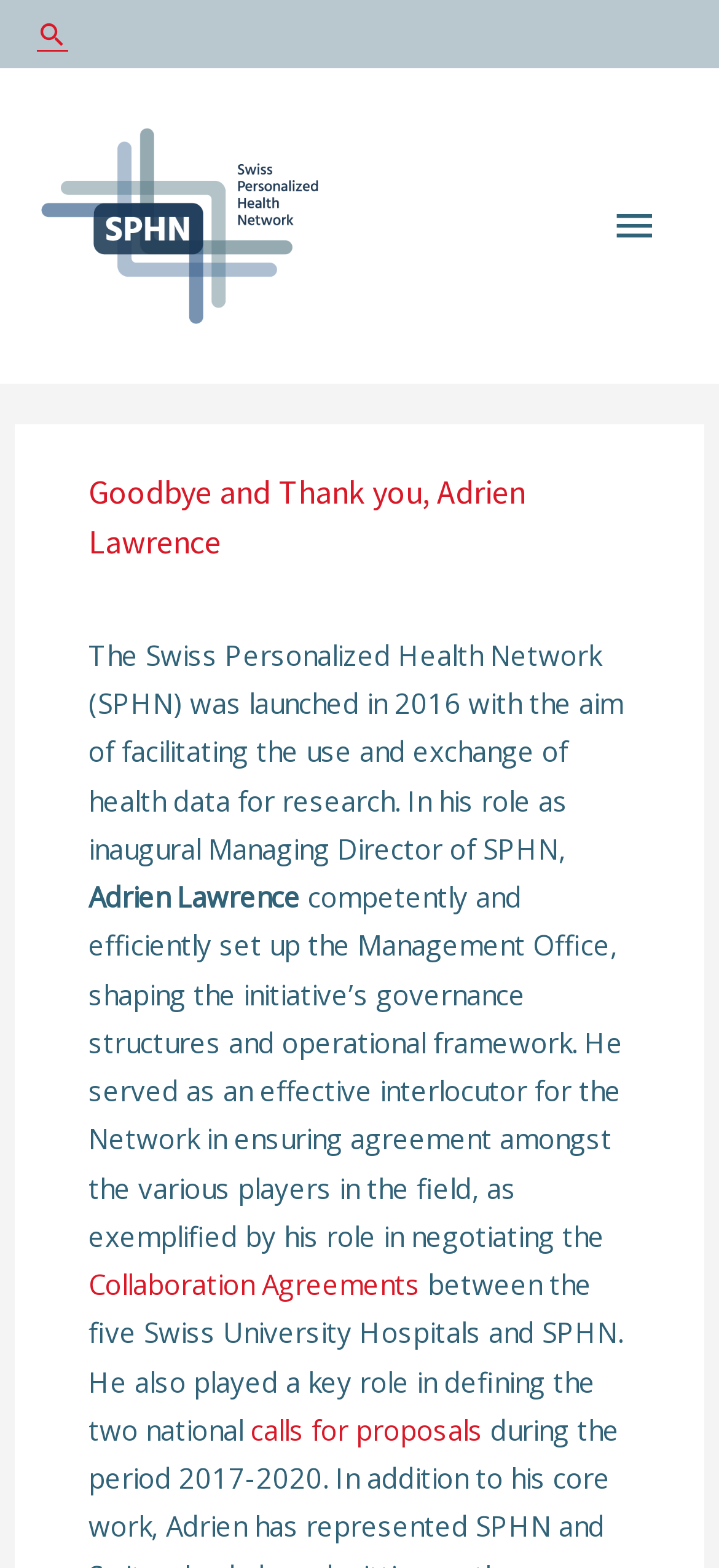What is the role of Adrien Lawrence?
Please answer the question with a single word or phrase, referencing the image.

Managing Director